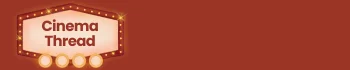With reference to the screenshot, provide a detailed response to the question below:
What is the purpose of the banner?

The banner serves as a captivating visual introduction to the website associated with movie recommendations, particularly showcasing films similar to 'Luther: The Fallen Sun'. The banner's design and aesthetic are meant to grab the attention of the viewer and introduce them to the website's theme and purpose.